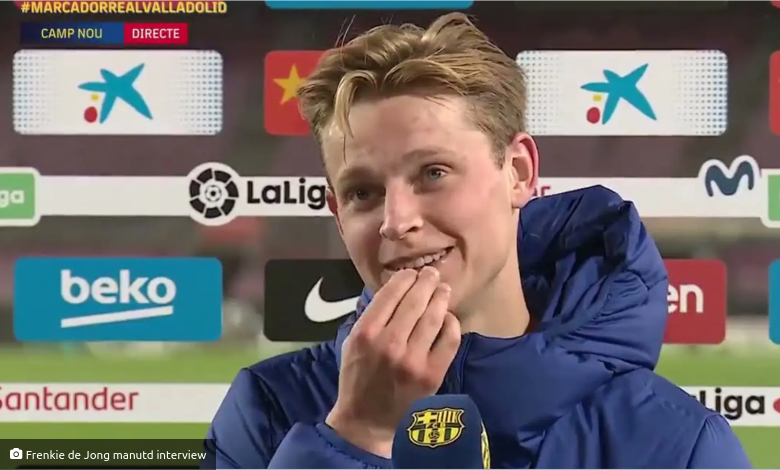Please give a succinct answer using a single word or phrase:
What is the atmosphere of the setting?

A football interview setting